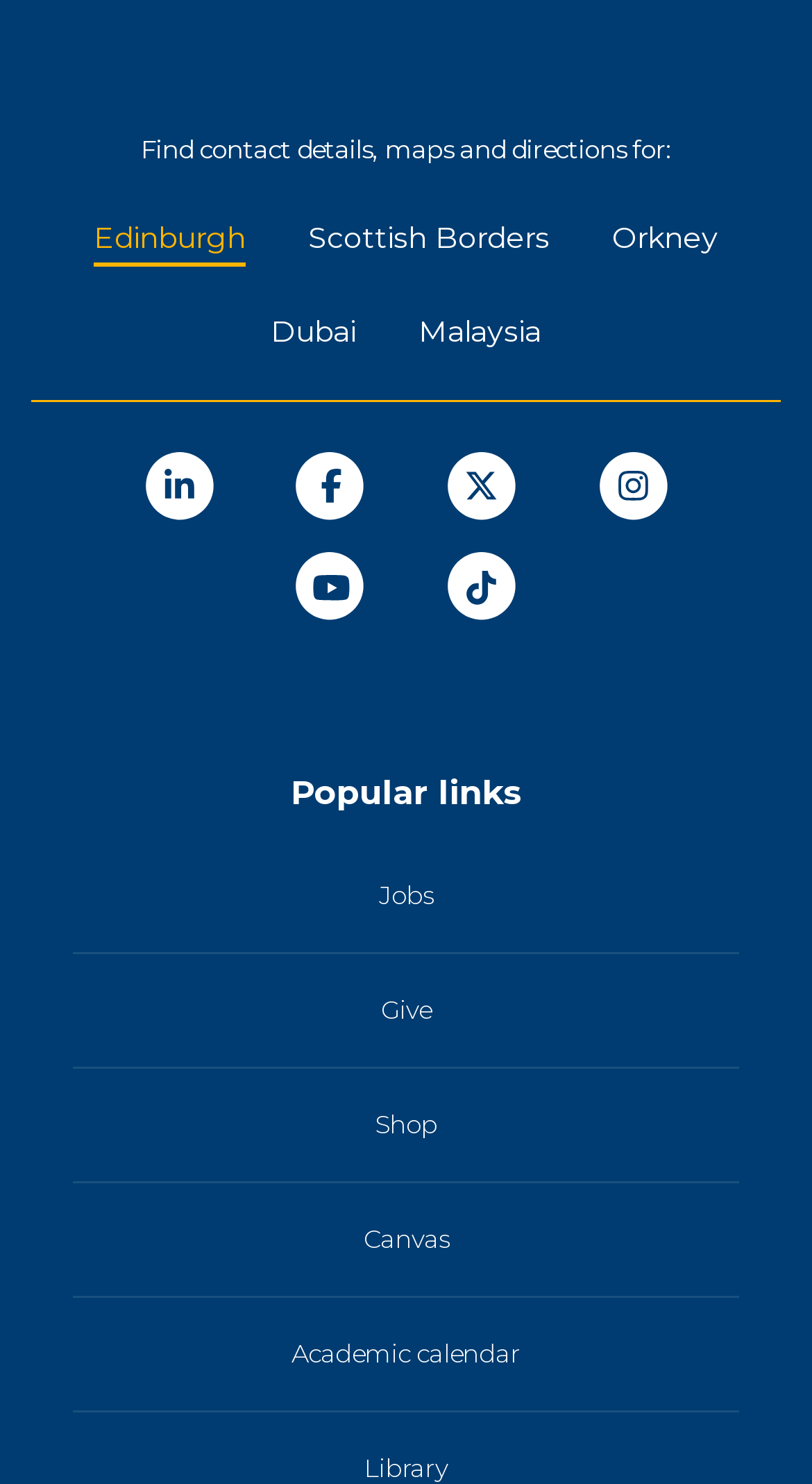Find the bounding box coordinates of the UI element according to this description: "Blacksburg Jewish Community Center".

None